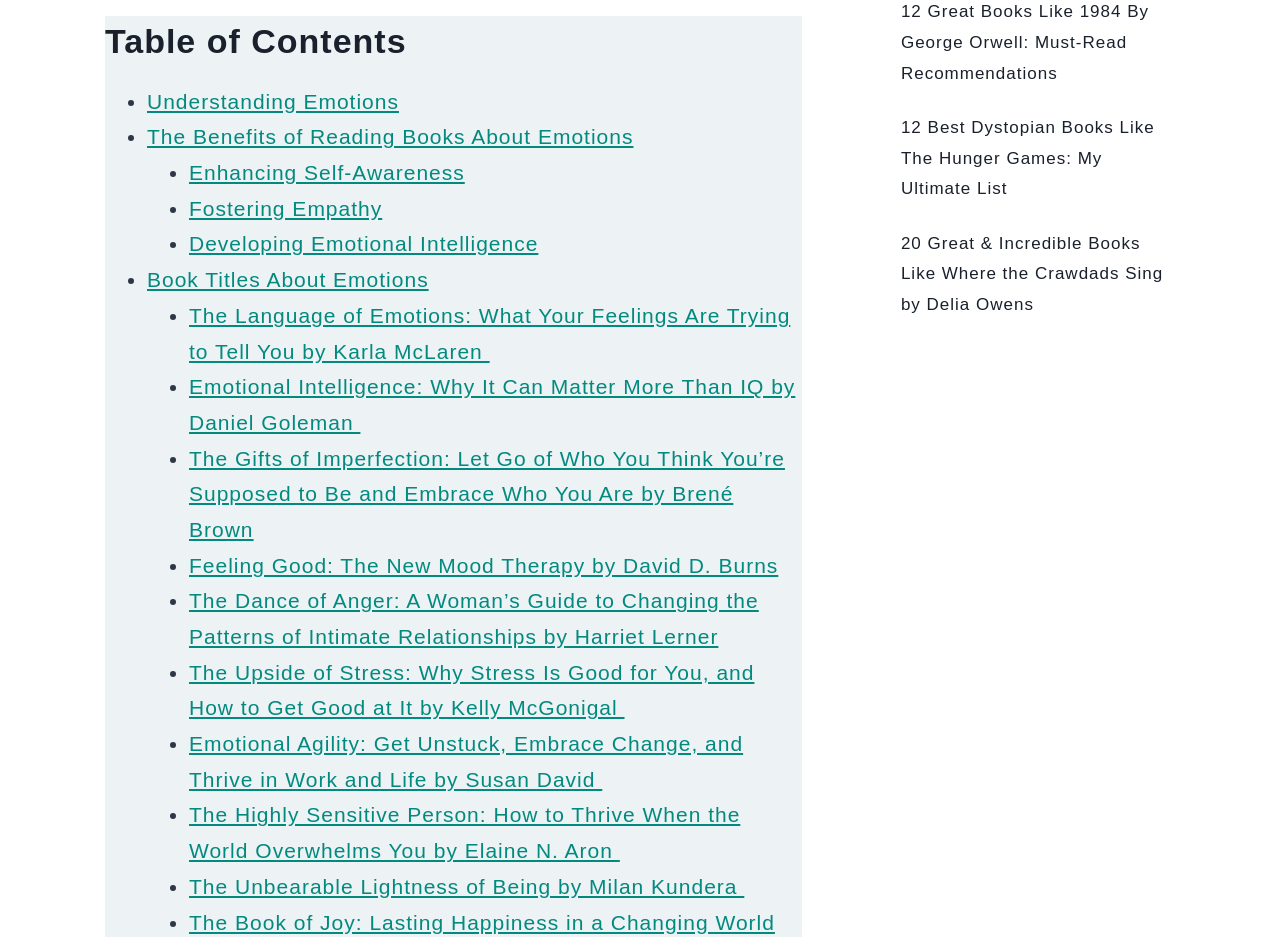What is the main topic of this webpage? Refer to the image and provide a one-word or short phrase answer.

Emotions